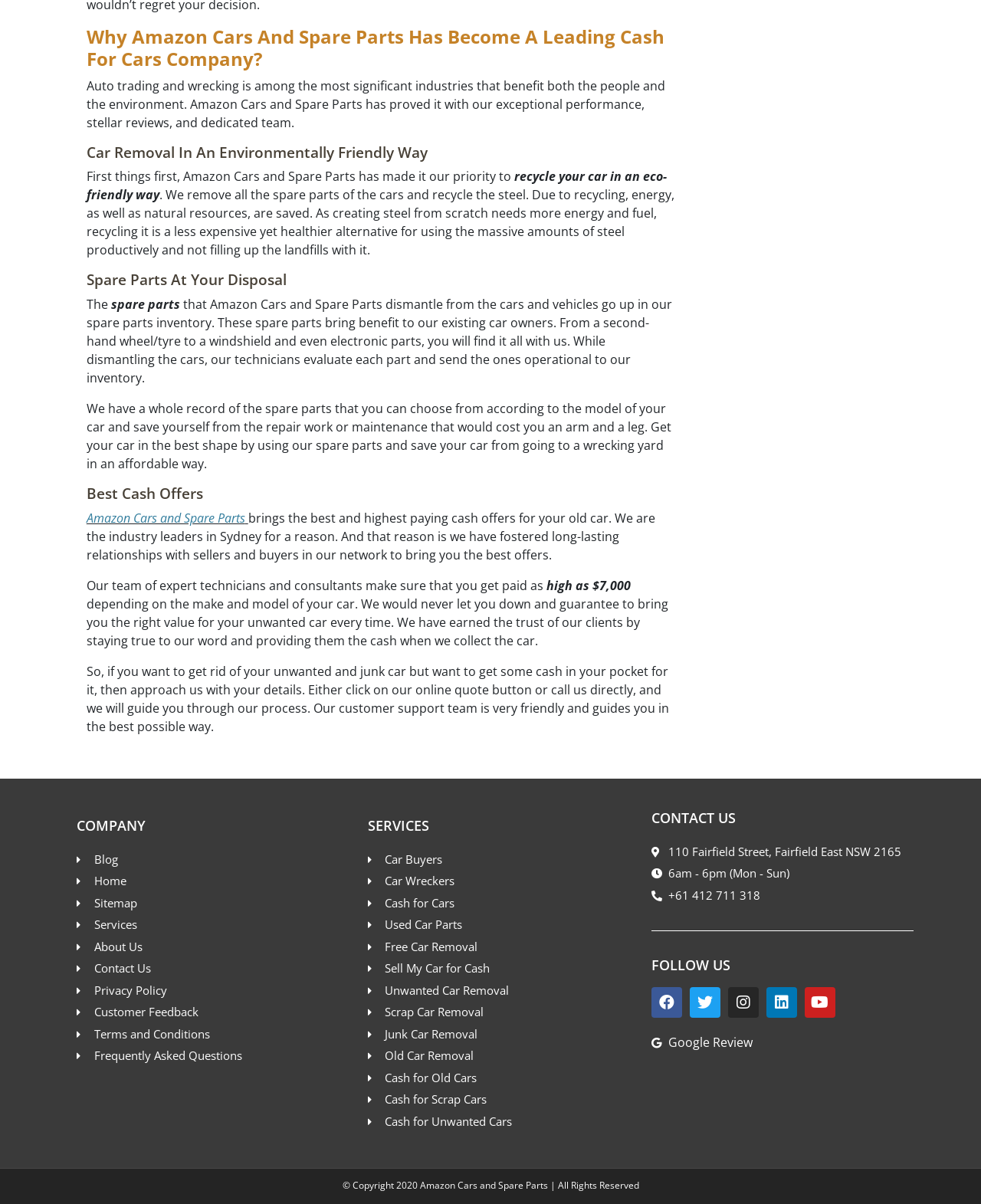Identify the bounding box coordinates of the specific part of the webpage to click to complete this instruction: "Click on 'Facebook'".

[0.664, 0.82, 0.695, 0.846]